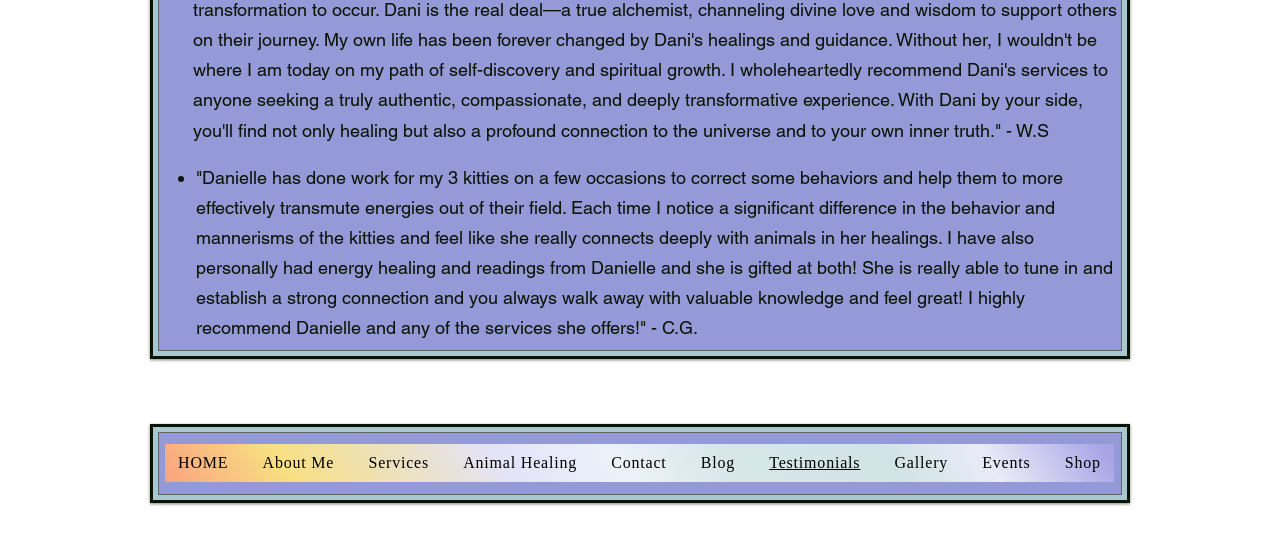Use a single word or phrase to answer this question: 
How many testimonials are displayed on the webpage?

2